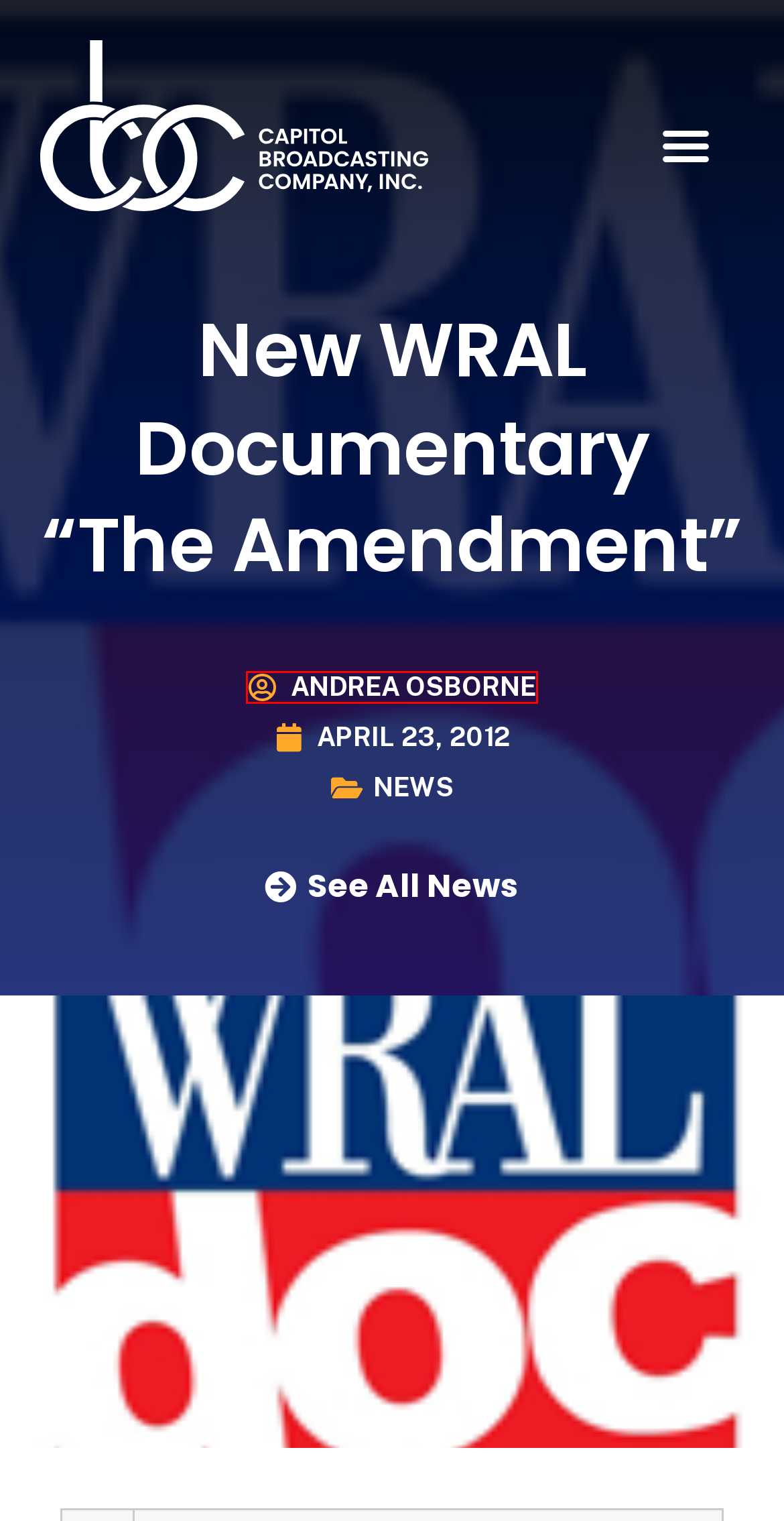You have a screenshot of a webpage with a red bounding box around an element. Choose the best matching webpage description that would appear after clicking the highlighted element. Here are the candidates:
A. Terms of Use – Capitol Broadcasting Company
B. April 23, 2012 – Capitol Broadcasting Company
C. Life at CBC – Capitol Broadcasting Company
D. WRAL Storm Central Brings Meteorology to the Masses – Capitol Broadcasting Company
E. Brands – Capitol Broadcasting Company
F. About – Capitol Broadcasting Company
G. Andrea Osborne – Capitol Broadcasting Company
H. News – Capitol Broadcasting Company

G